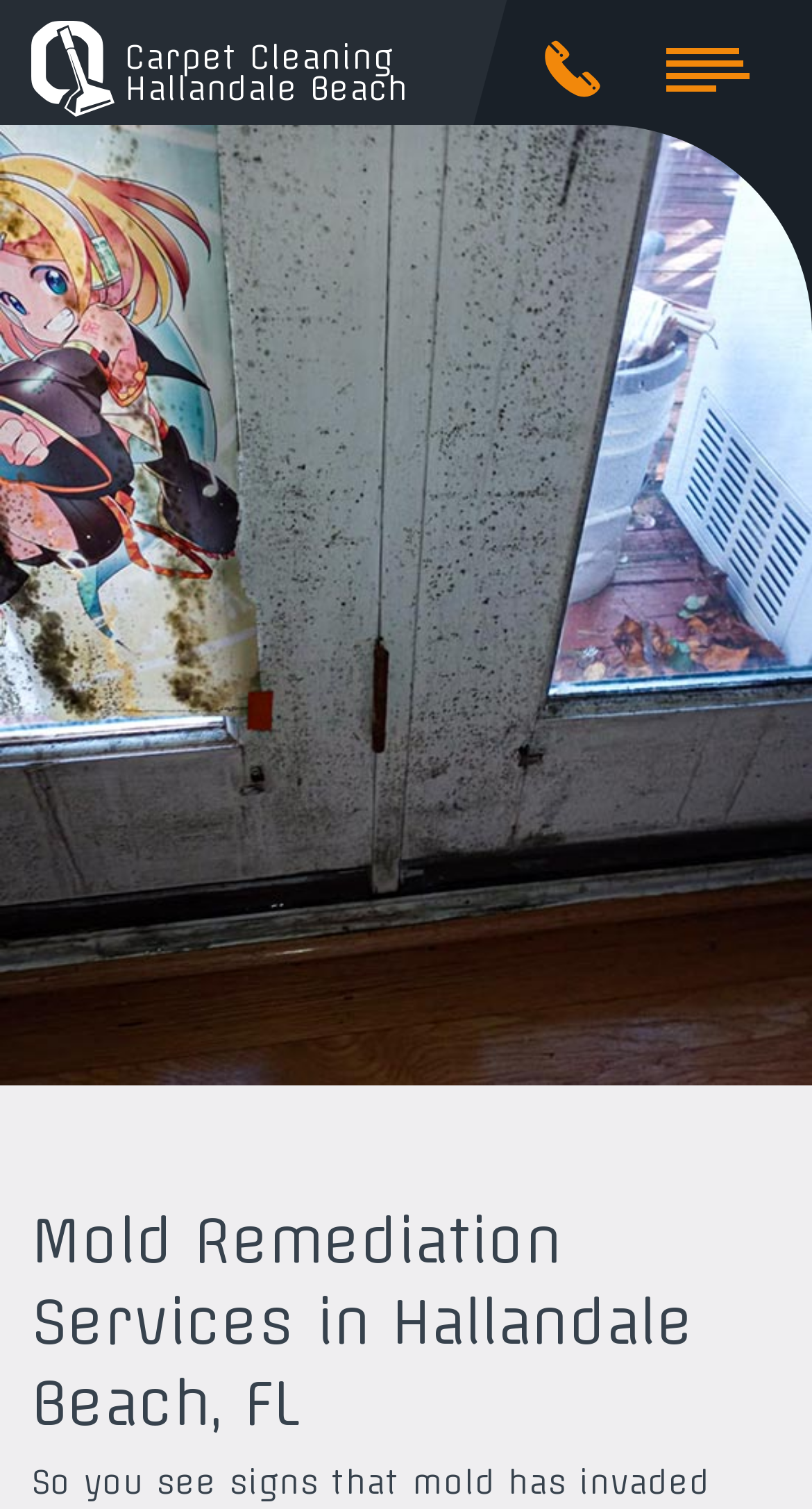Analyze and describe the webpage in a detailed narrative.

The webpage is about mold removal and remediation services in Hallandale Beach, Florida. At the top left corner, there is a logo of "hallandalebeachcarpetcleaning.com" accompanied by a link to the website. Below the logo, there is a phone number displayed prominently, accompanied by an image of a phone icon.

The main navigation menu is located at the center of the page, consisting of four links: "Home", "Services", "Free Estimate", and "Site Map". These links are arranged vertically, with "Home" at the top and "Site Map" at the bottom.

On the left side of the page, there is a large image that spans the entire height of the page, with a caption "Professional Cleaning Services". This image takes up most of the left side of the page.

The main content of the page is headed by a title "Mold Remediation Services in Hallandale Beach, FL", which is located at the bottom of the page.